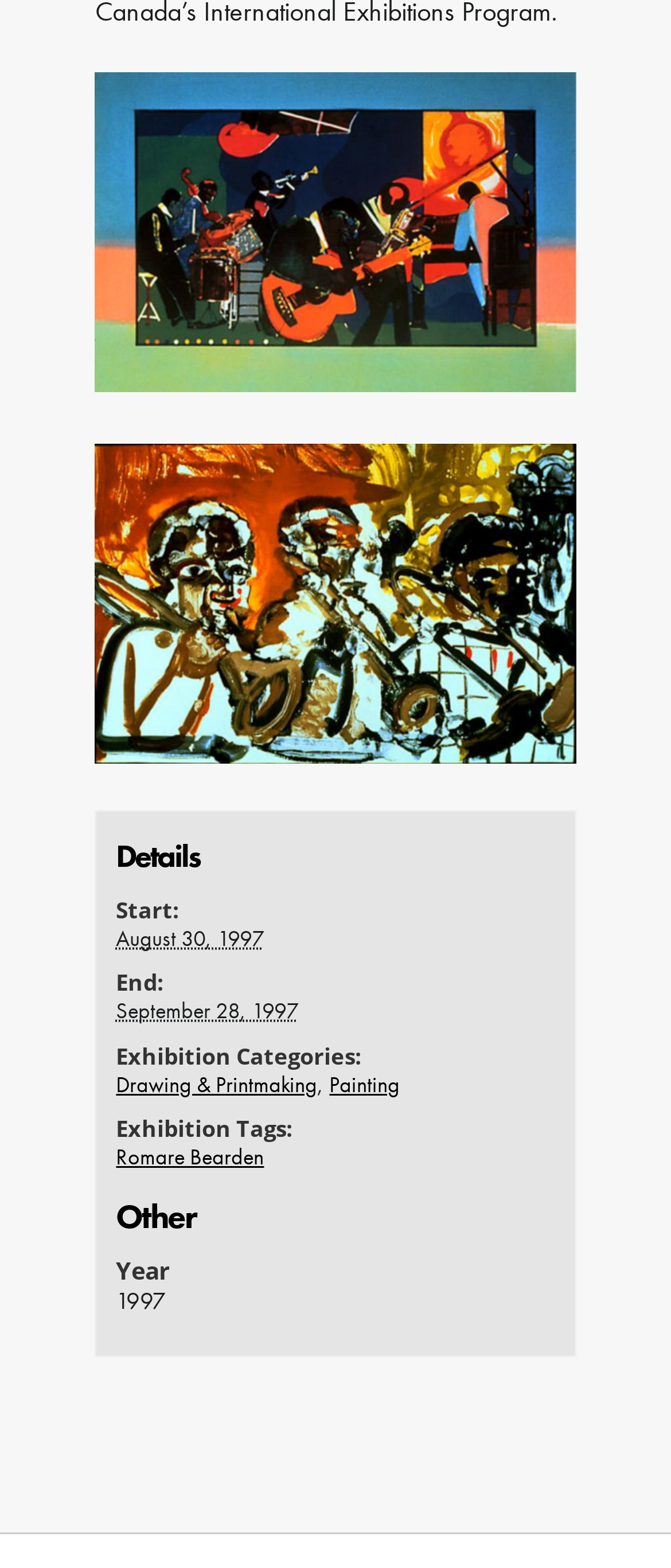Respond with a single word or phrase to the following question: What is the medium of the second artwork?

Lithograph